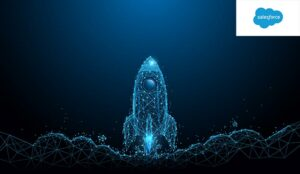Illustrate the image with a detailed caption.

The image features a visually captivating digital representation of a rocket, surrounded by a network of geometric lines and vibrant light effects, evoking a sense of innovation and technology. This futuristic design symbolizes advancement and the launch of new ideas. The dark blue background enhances the rocket's glowing appearance, emphasizing its role as a beacon of aspiration and ambition. In the top right corner, the Salesforce logo is prominently displayed, suggesting a connection to their cutting-edge solutions and initiatives. This image is linked to articles discussing the theme of product launches and innovative concepts, reflecting the spirit of transformation in the digital landscape.